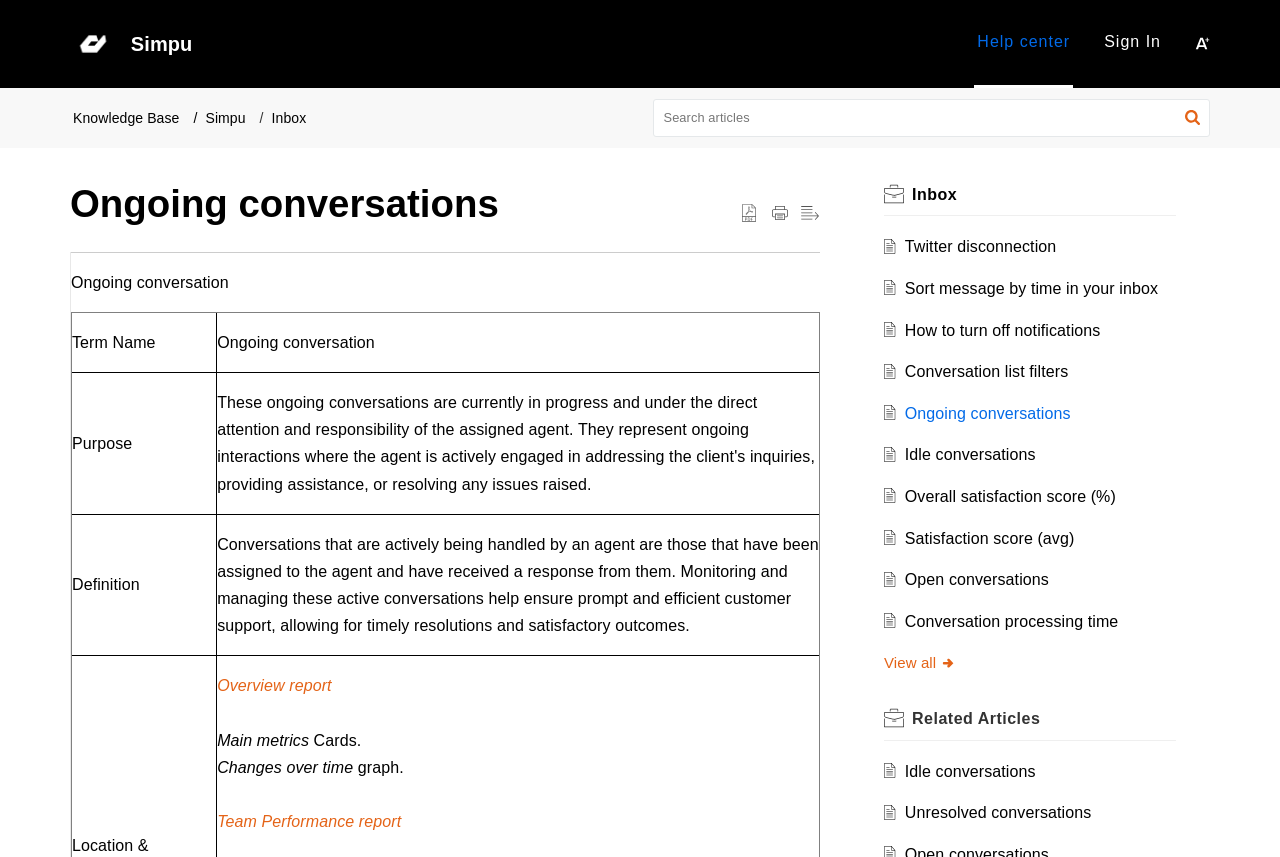Please analyze the image and provide a thorough answer to the question:
How many links are there in the main menu?

I looked at the navigation section with the title 'Main Menu' and found three list items: 'Help center', 'Login', and 'User Preference'. Each of these list items contains a link, so there are three links in the main menu.